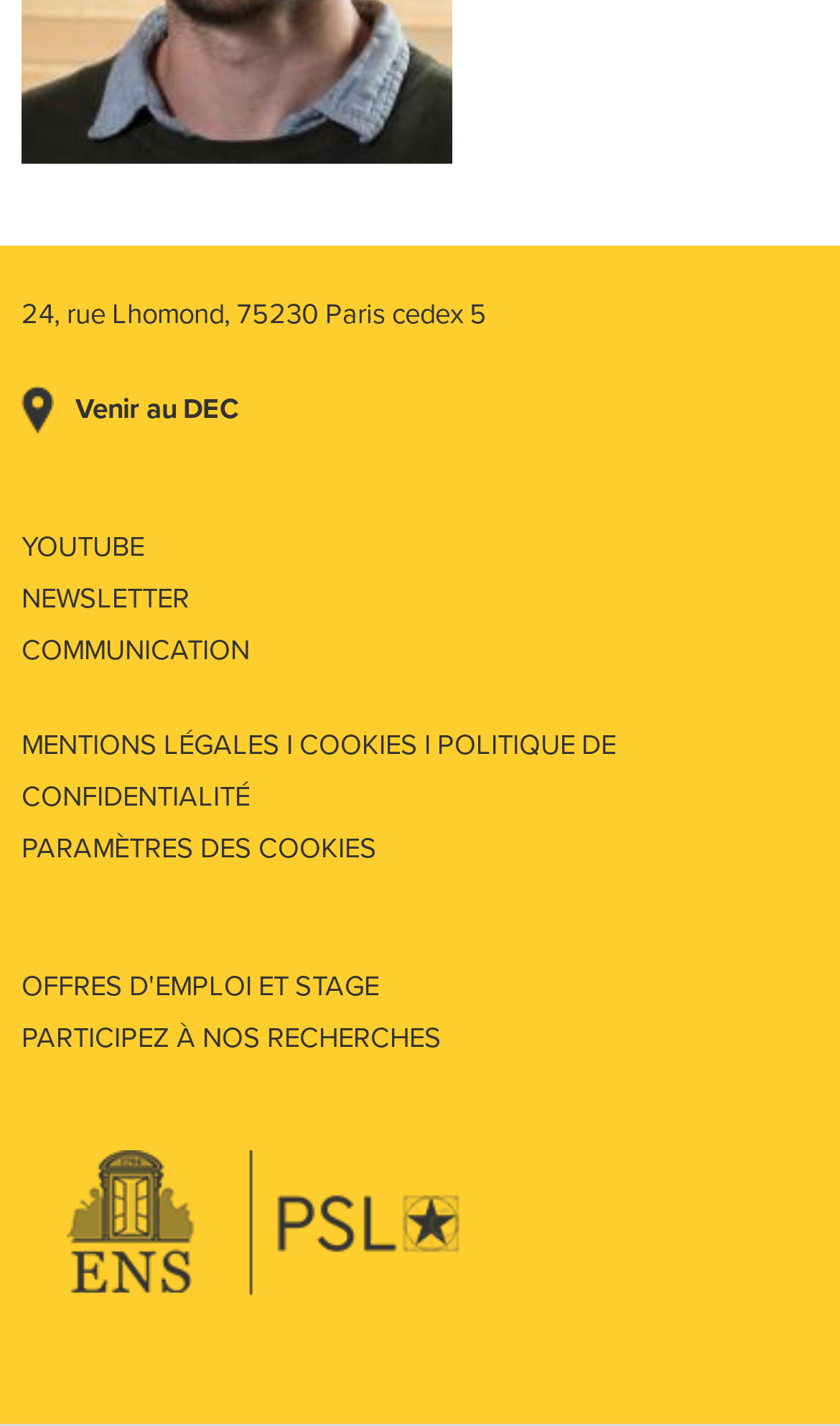Can you find the bounding box coordinates of the area I should click to execute the following instruction: "Subscribe to the newsletter"?

[0.026, 0.402, 0.974, 0.438]